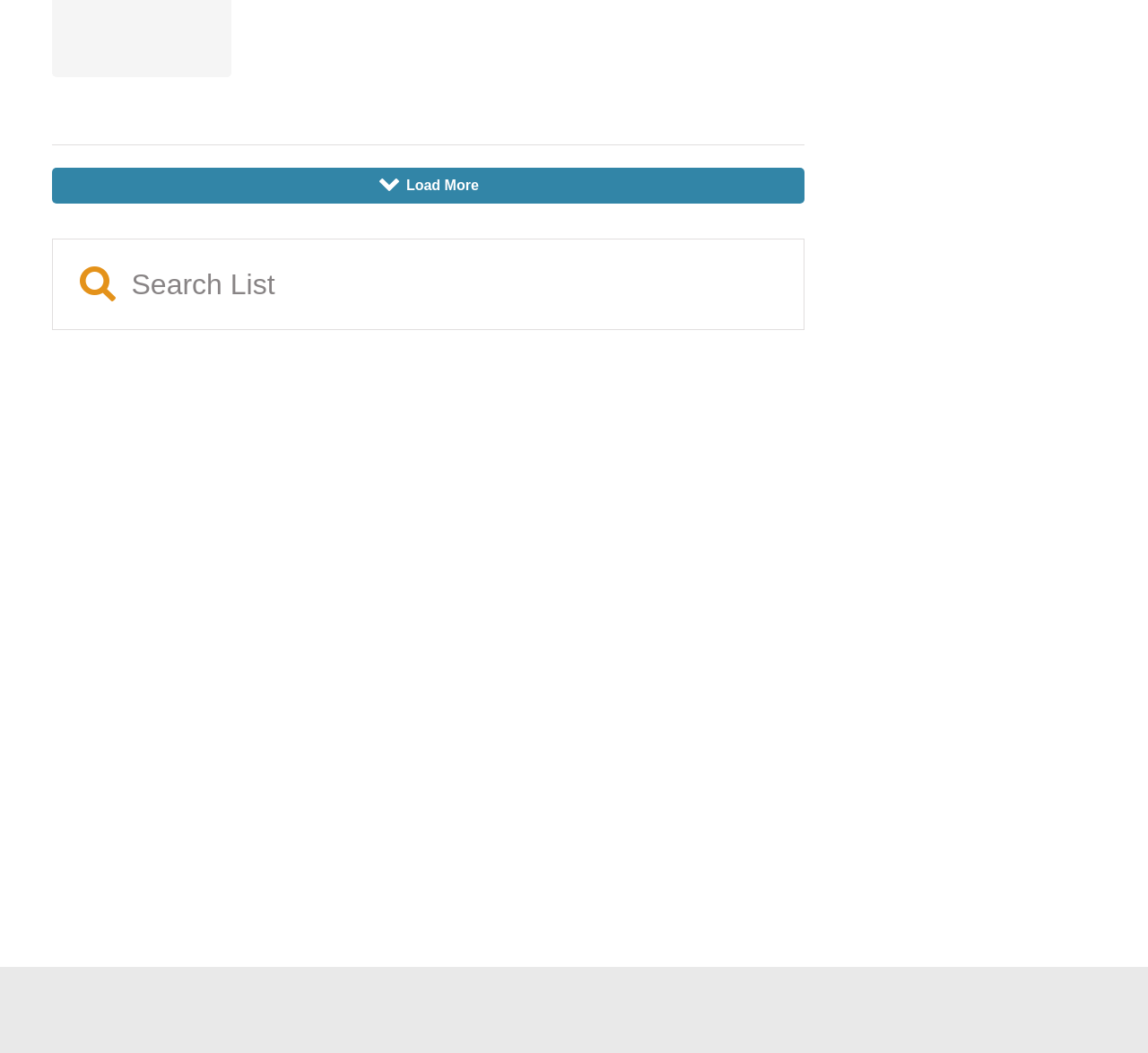Please identify the bounding box coordinates of the element on the webpage that should be clicked to follow this instruction: "Click on 'Top 10 Best The Legend of Zelda Games'". The bounding box coordinates should be given as four float numbers between 0 and 1, formatted as [left, top, right, bottom].

[0.045, 0.424, 0.341, 0.526]